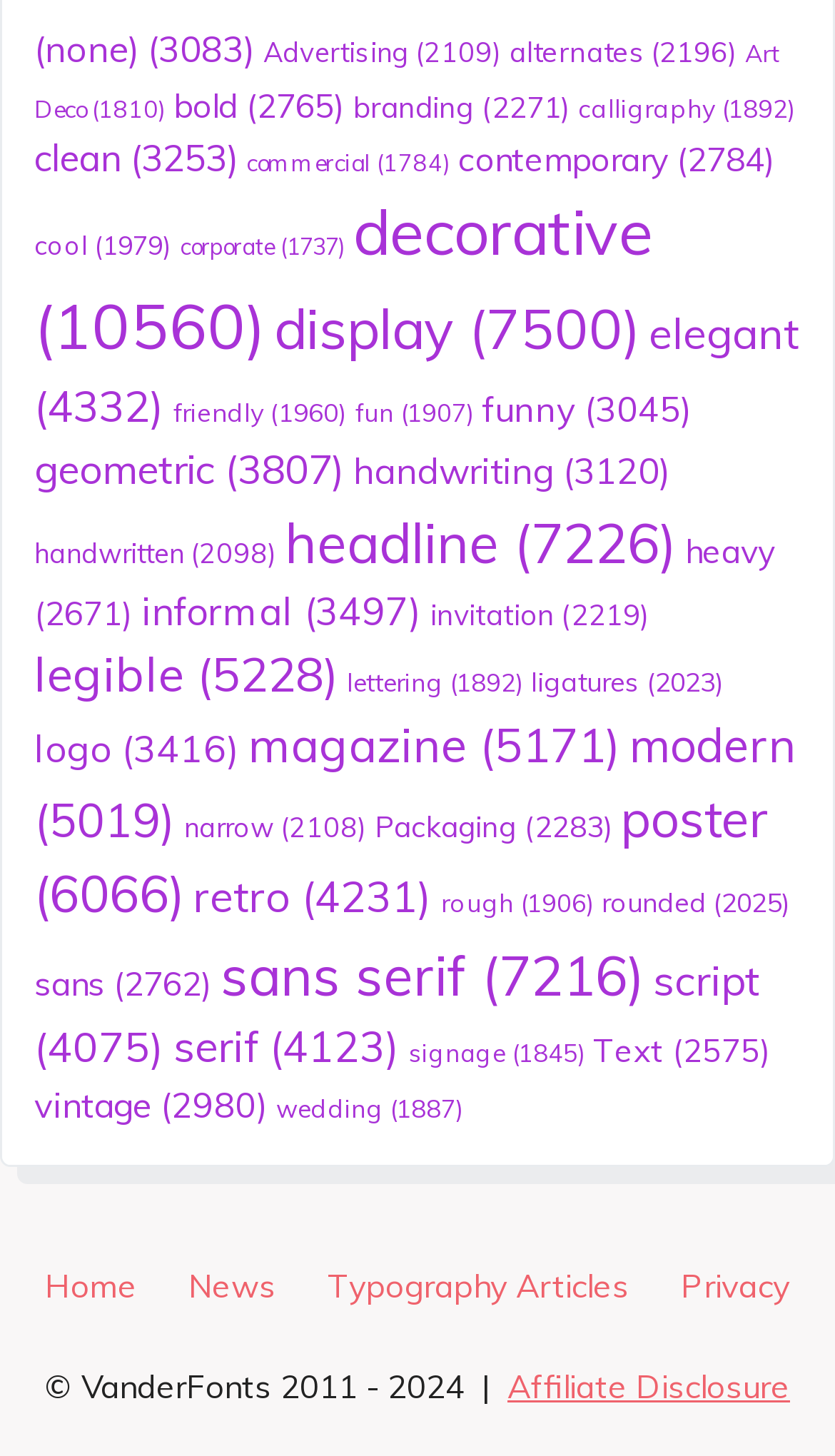Answer this question in one word or a short phrase: What is the category located at the bottom of the page?

Script